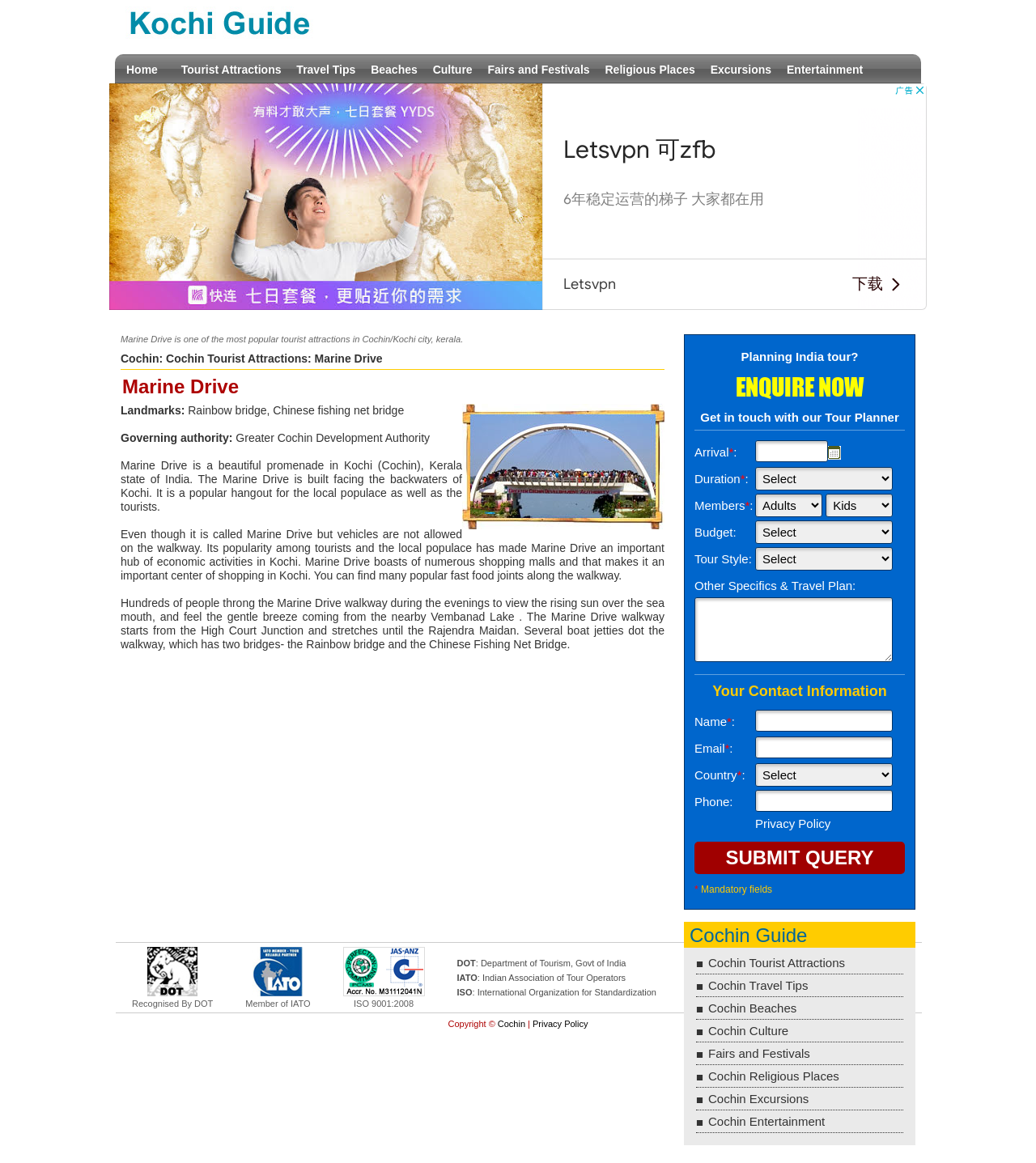Please specify the coordinates of the bounding box for the element that should be clicked to carry out this instruction: "Select the tour style". The coordinates must be four float numbers between 0 and 1, formatted as [left, top, right, bottom].

[0.729, 0.47, 0.862, 0.491]